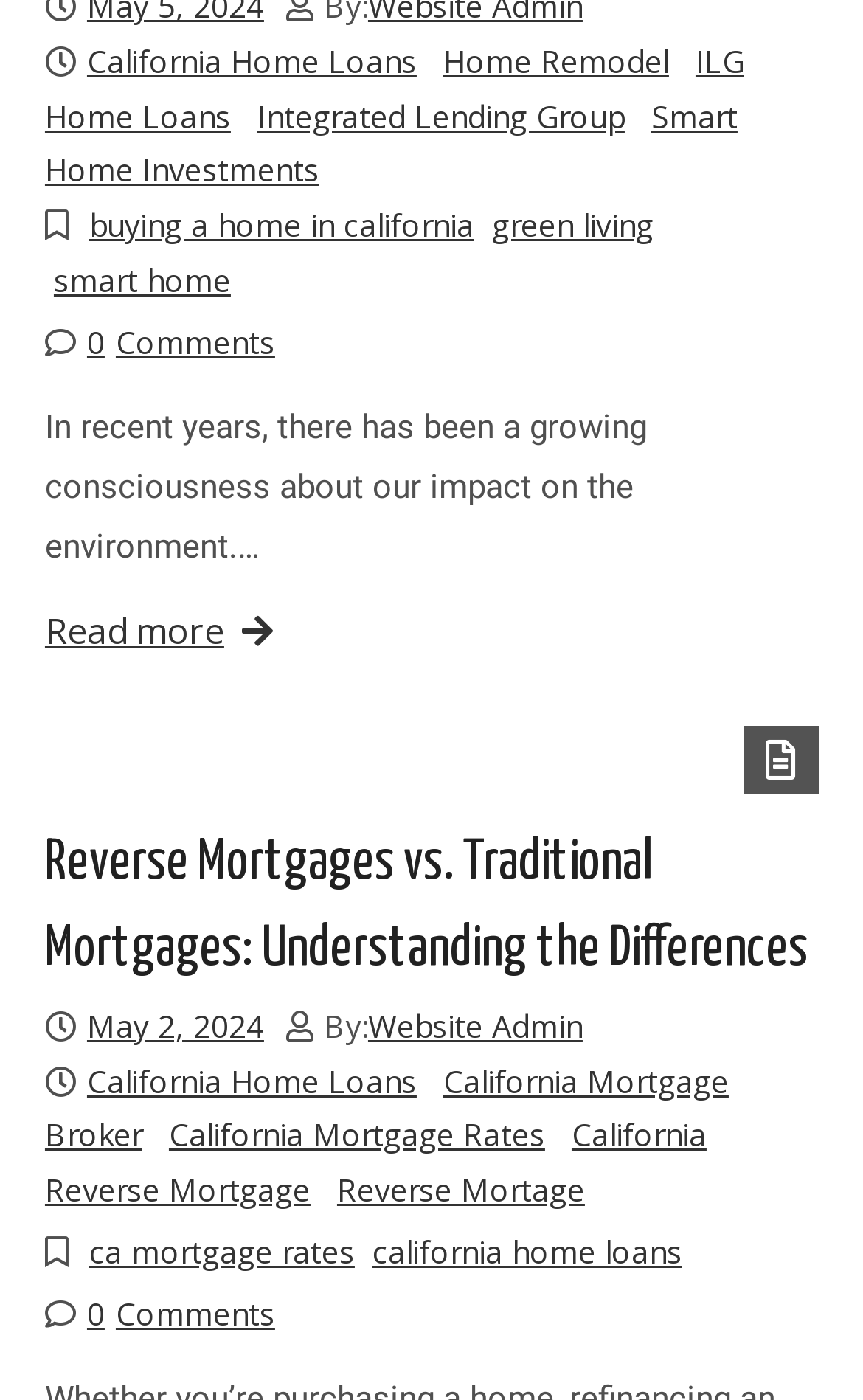Answer this question in one word or a short phrase: How many links are there on the webpage?

17